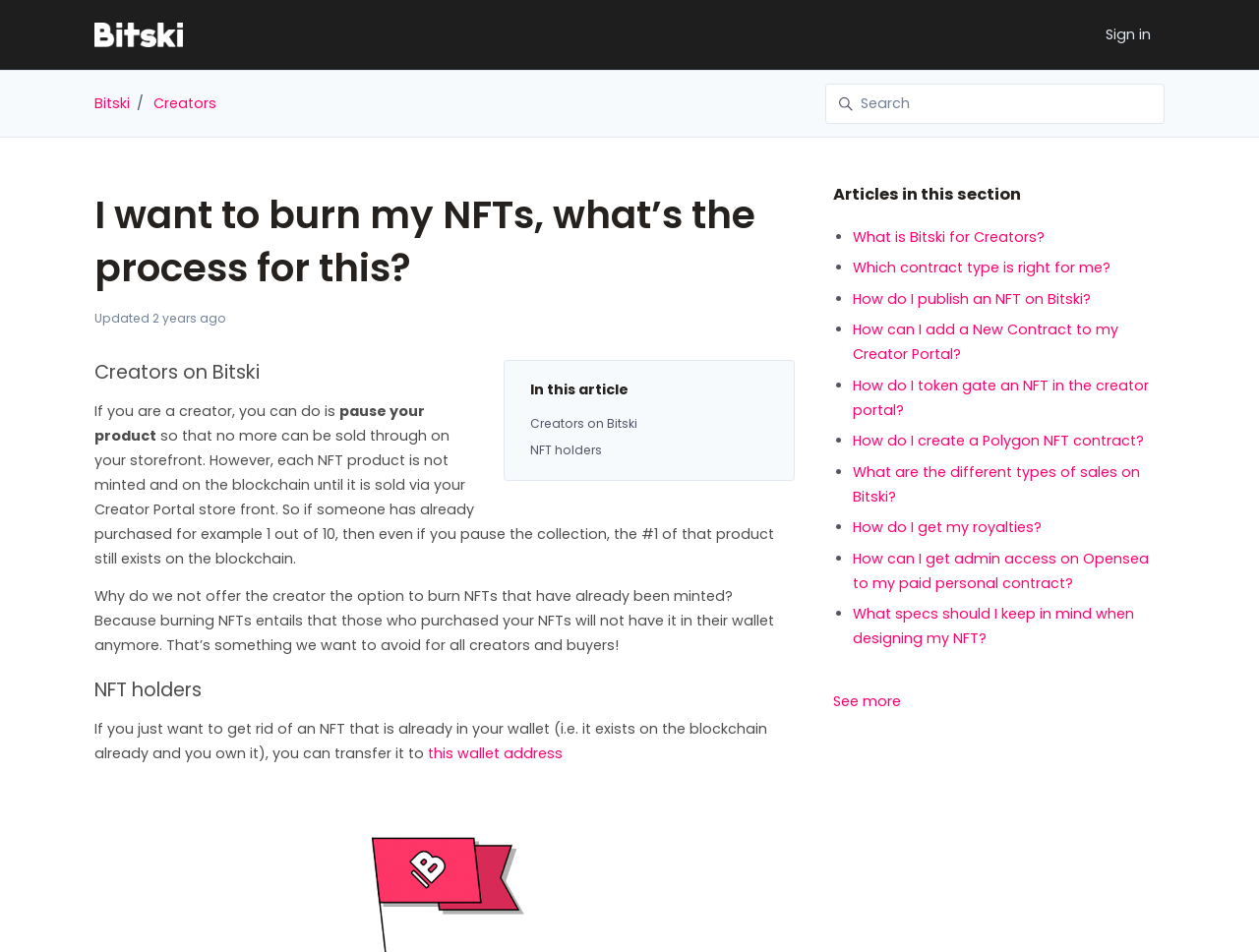Generate a comprehensive description of the contents of the webpage.

This webpage is a help center article from Bitski, a platform for creators and NFT holders. At the top of the page, there is a link to "Skip to main content" and a navigation menu with links to "Bitski Help Center home page" and "Sign in". Below the navigation menu, there is a search bar.

The main content of the page is divided into sections. The first section has a heading "I want to burn my NFTs, what’s the process for this?" and provides information on how creators can pause their products so that no more can be sold through their storefront. The text explains that each NFT product is not minted and on the blockchain until it is sold via the creator's portal store front, and that pausing the collection does not remove the existing NFTs from the blockchain.

The next section is titled "Creators on Bitski" and provides more information on what creators can do on the platform. There are links to related articles, including "What is Bitski for Creators?" and "How do I publish an NFT on Bitski?".

The following section is titled "NFT holders" and provides information on how NFT holders can get rid of an NFT that is already in their wallet. There is a link to a wallet address where the NFT can be transferred.

At the bottom of the page, there is a section titled "Articles in this section" with a list of links to related articles, including "Which contract type is right for me?" and "How do I create a Polygon NFT contract?". There is also a link to "See more" articles.